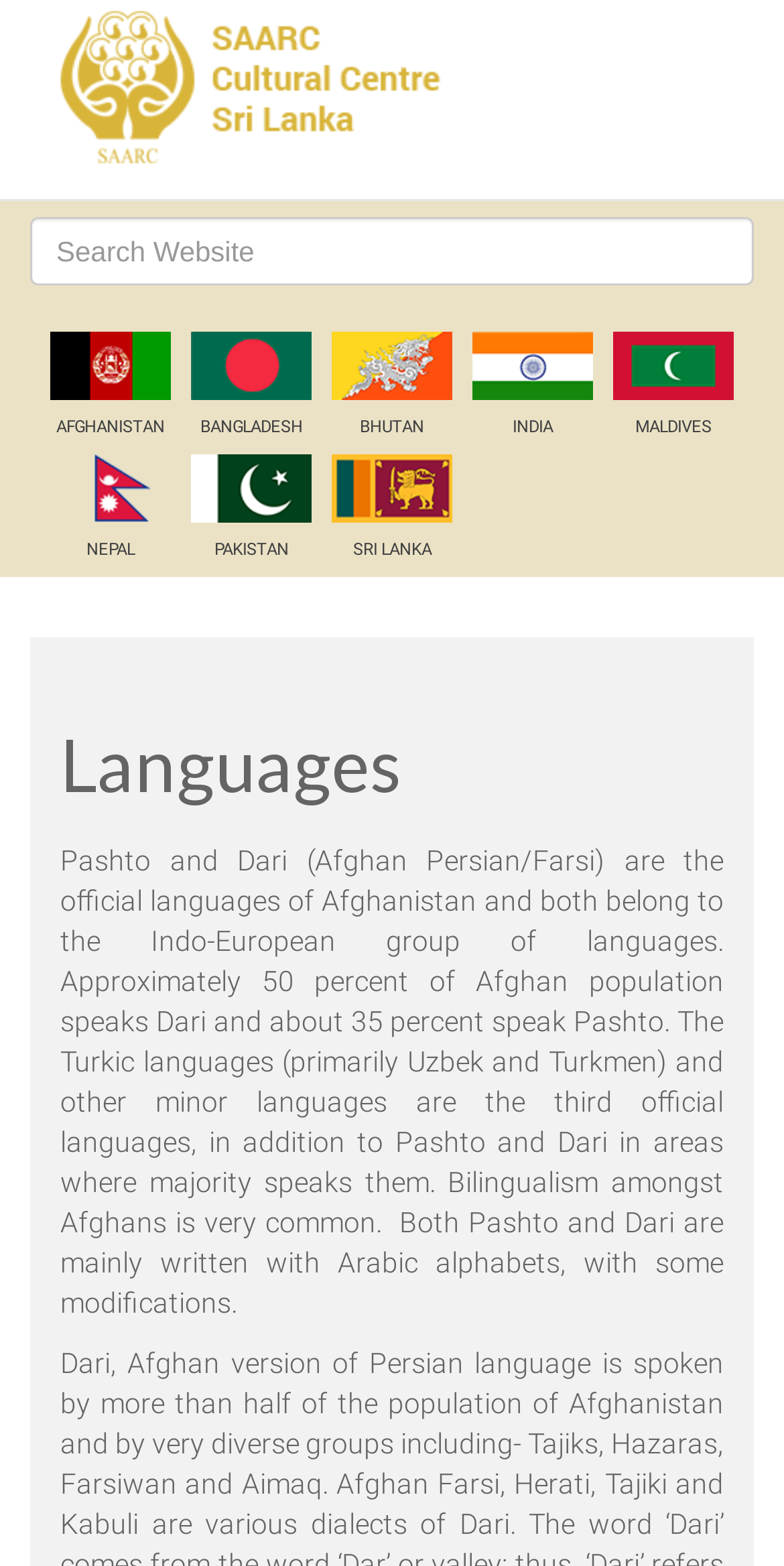Point out the bounding box coordinates of the section to click in order to follow this instruction: "Read about Pashto and Dari languages".

[0.077, 0.465, 0.923, 0.511]